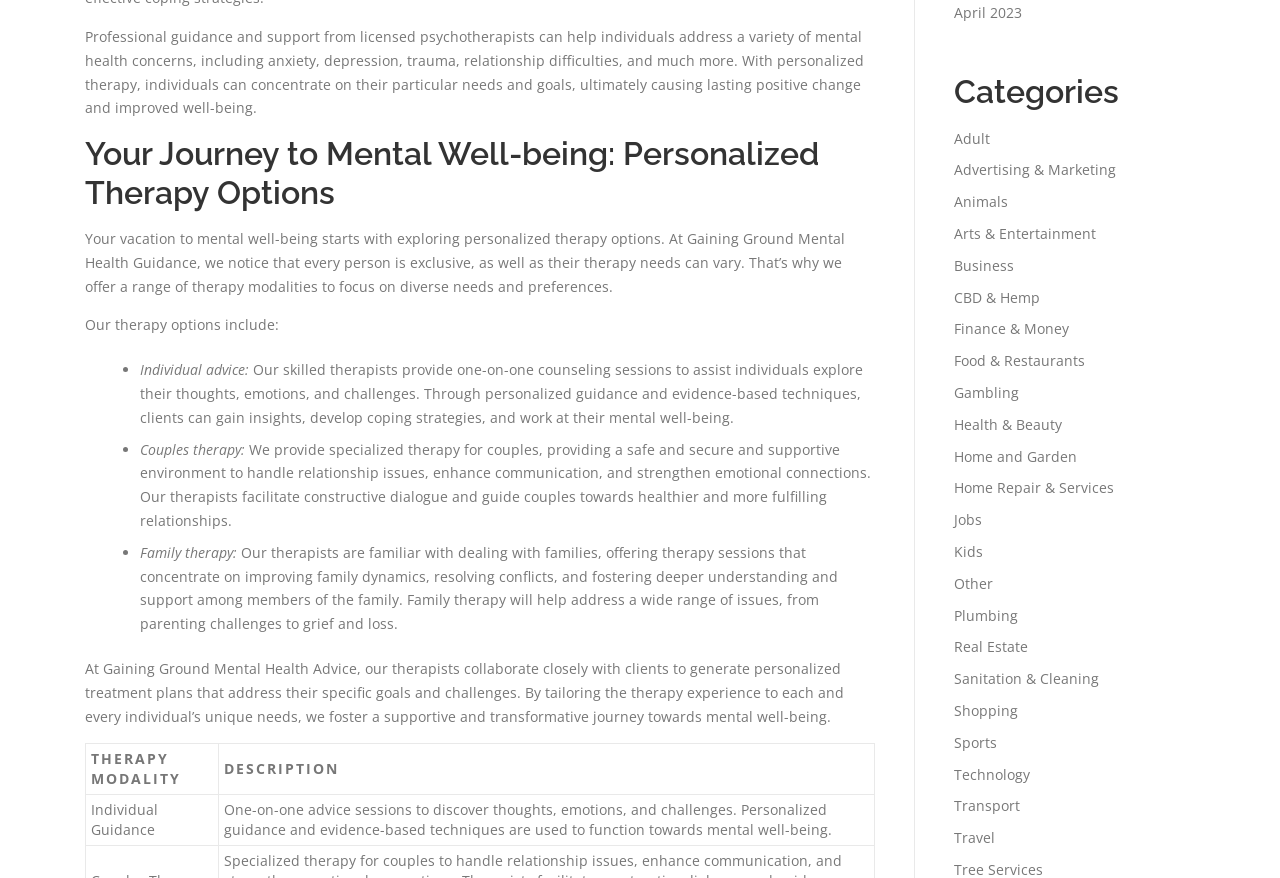Please provide a comprehensive answer to the question below using the information from the image: What is the main topic of this webpage?

Based on the content of the webpage, it appears to be discussing mental health and wellness, with a focus on personalized therapy options and the benefits of seeking professional guidance.